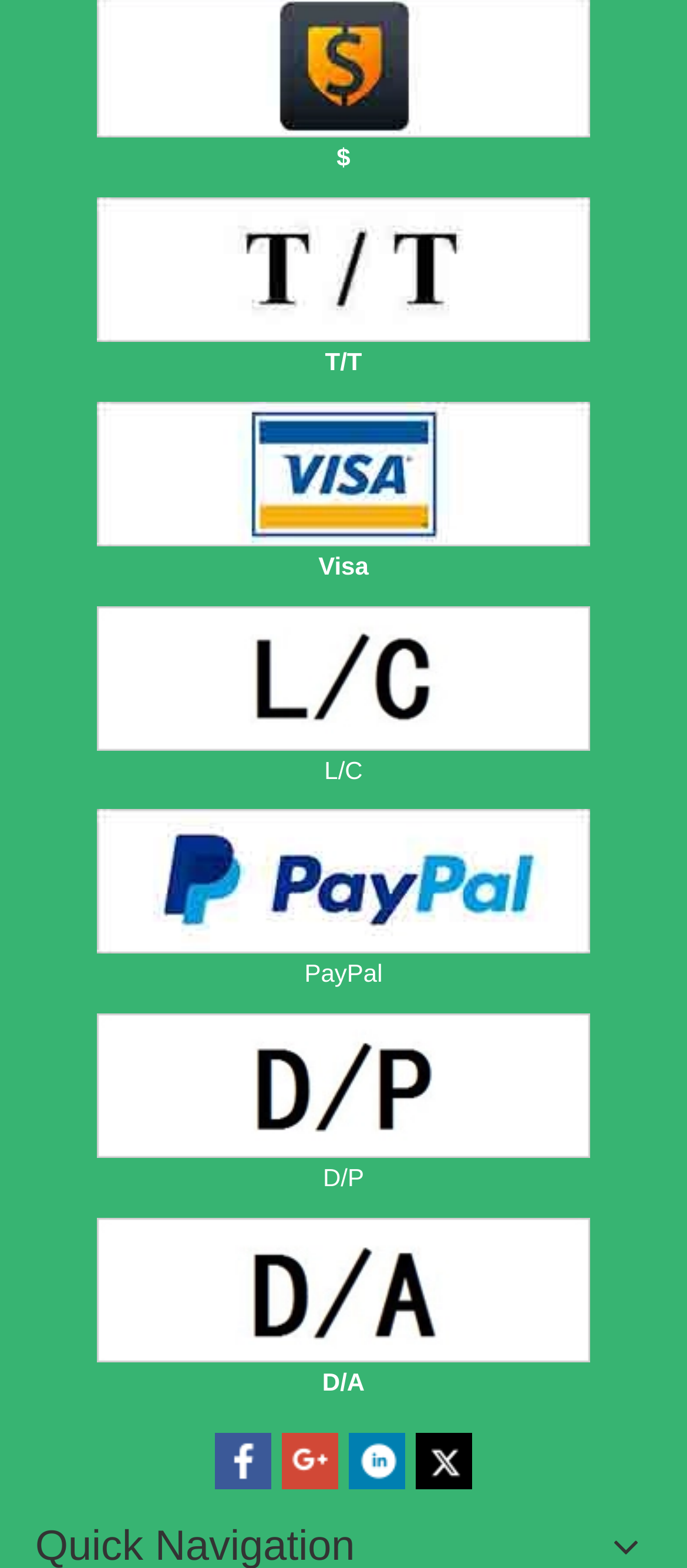Highlight the bounding box of the UI element that corresponds to this description: "7 August 2017".

None